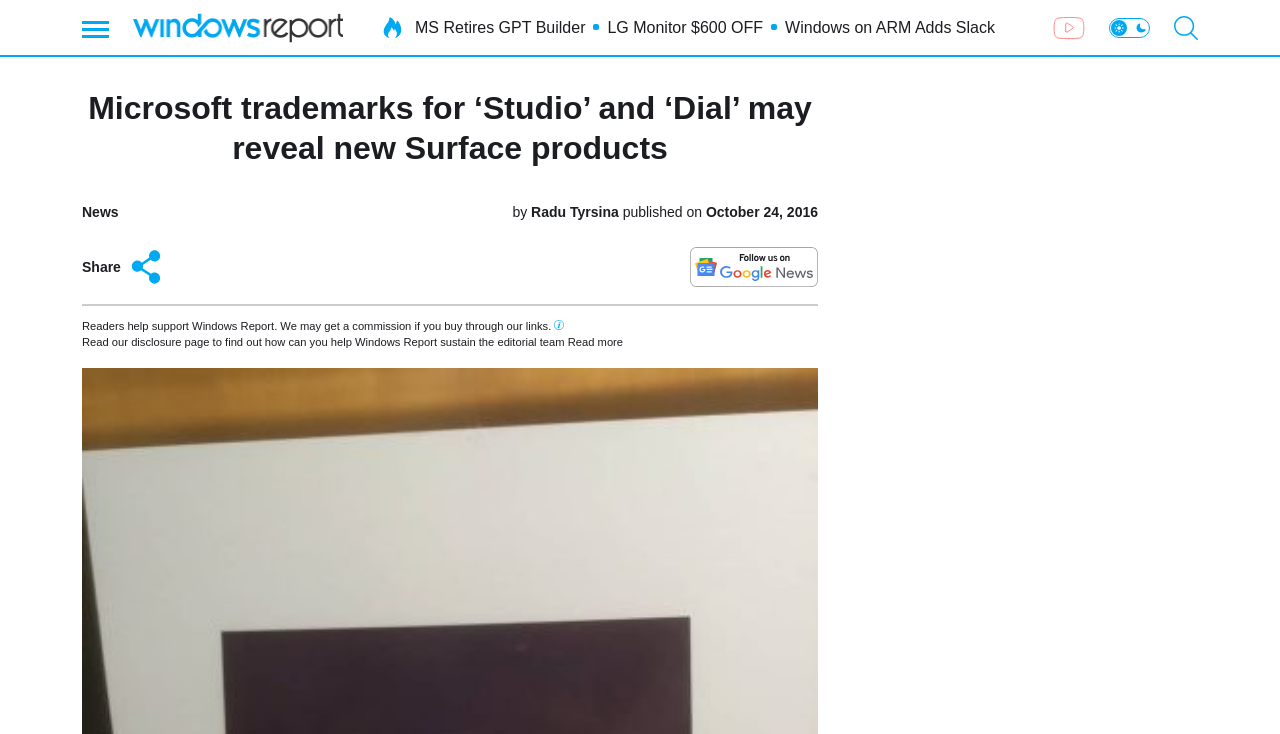Extract the bounding box of the UI element described as: "Radu Tyrsina".

[0.415, 0.278, 0.486, 0.3]